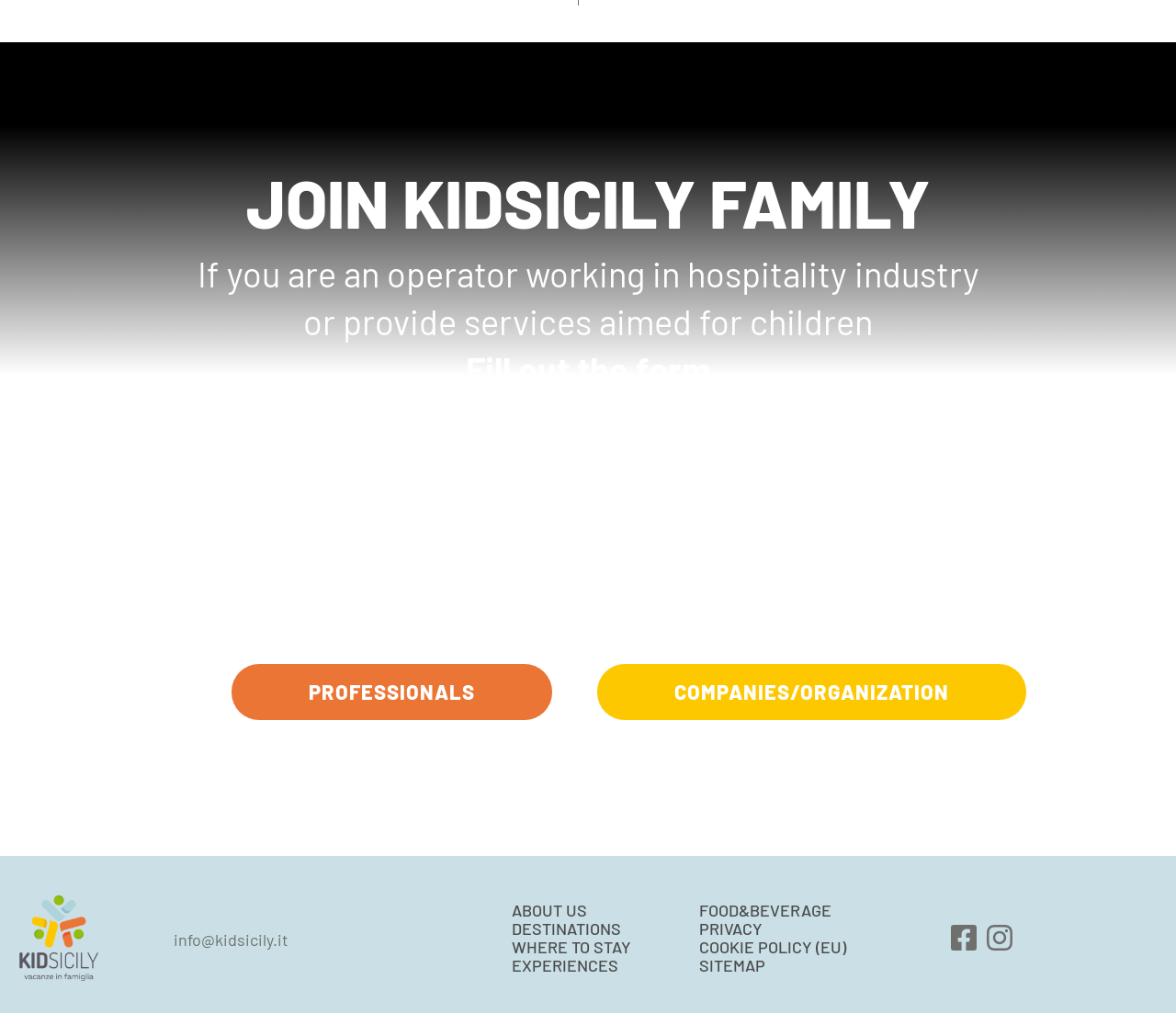Provide a short answer to the following question with just one word or phrase: What are the main categories of services provided by KidSicily?

Destinations, Where to Stay, Experiences, Food&Beverage